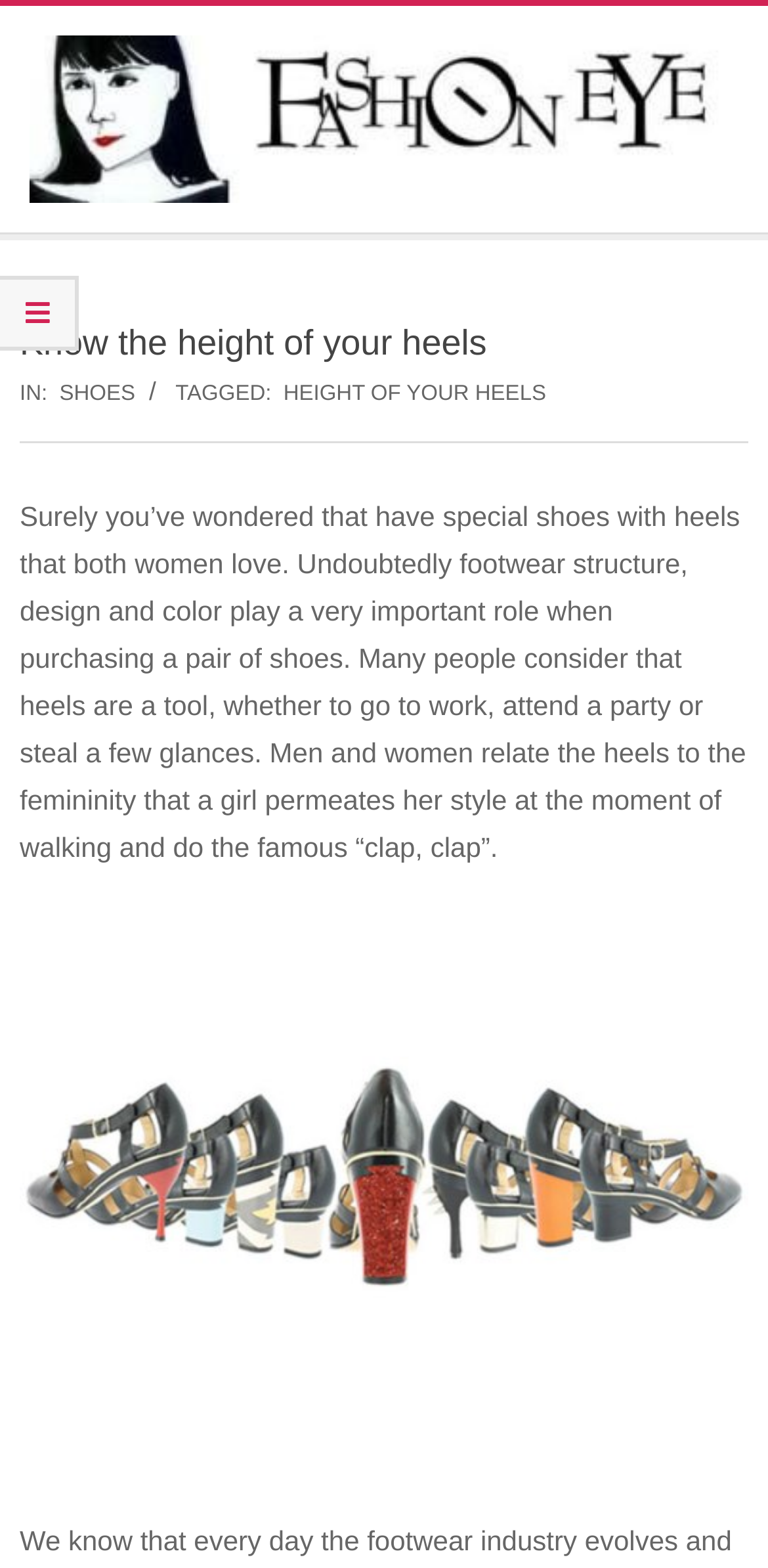What is the tone of the webpage?
Could you please answer the question thoroughly and with as much detail as possible?

The tone of the webpage is informative because it provides information about the height of heels in shoes, discussing their purpose and structure, and does not appear to be persuasive or promotional, indicating that the primary purpose of the webpage is to educate or inform readers.